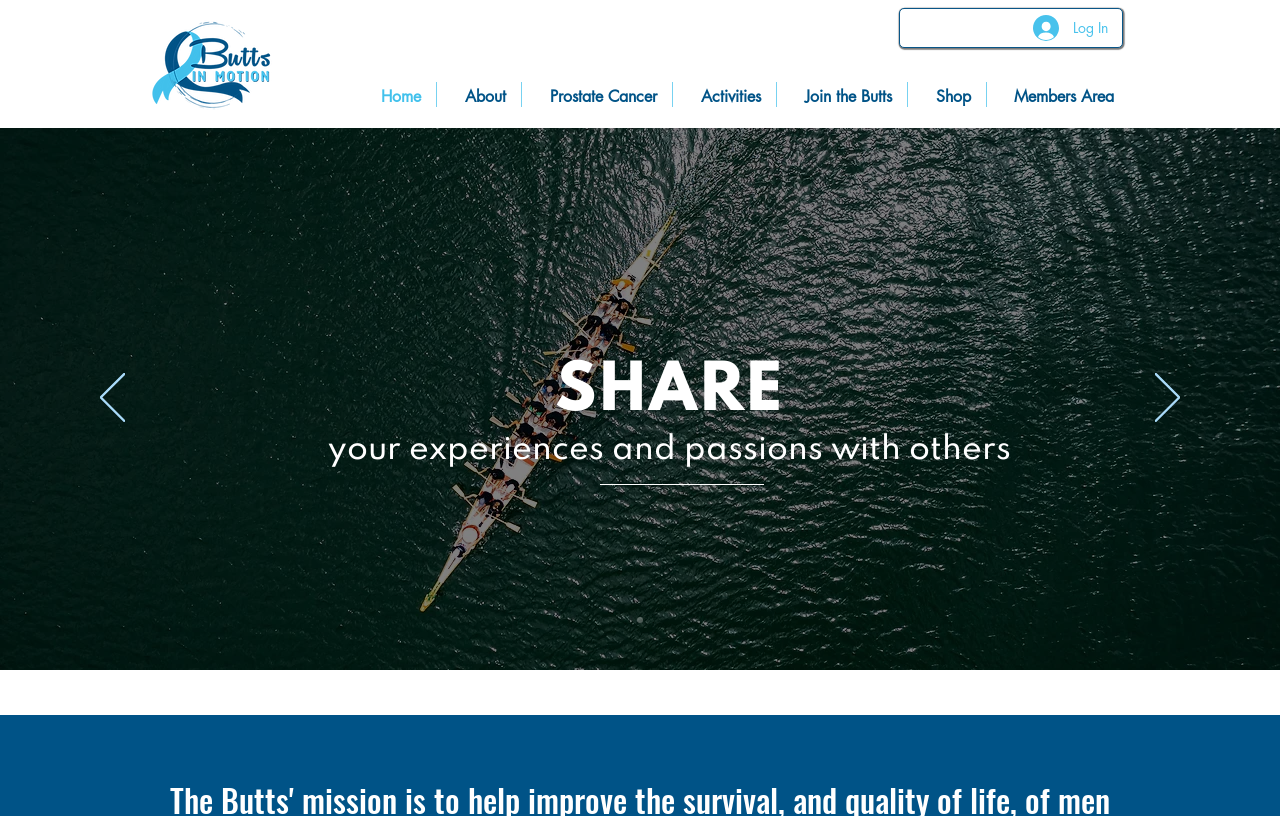What is the purpose of the initiative?
Can you provide an in-depth and detailed response to the question?

The purpose of the initiative is inferred from the meta description, which states that Butts in Motion is a unique Canada-wide initiative to help improve the survival and quality of life of men diagnosed with prostate cancer through fitness, support, and camaraderie.